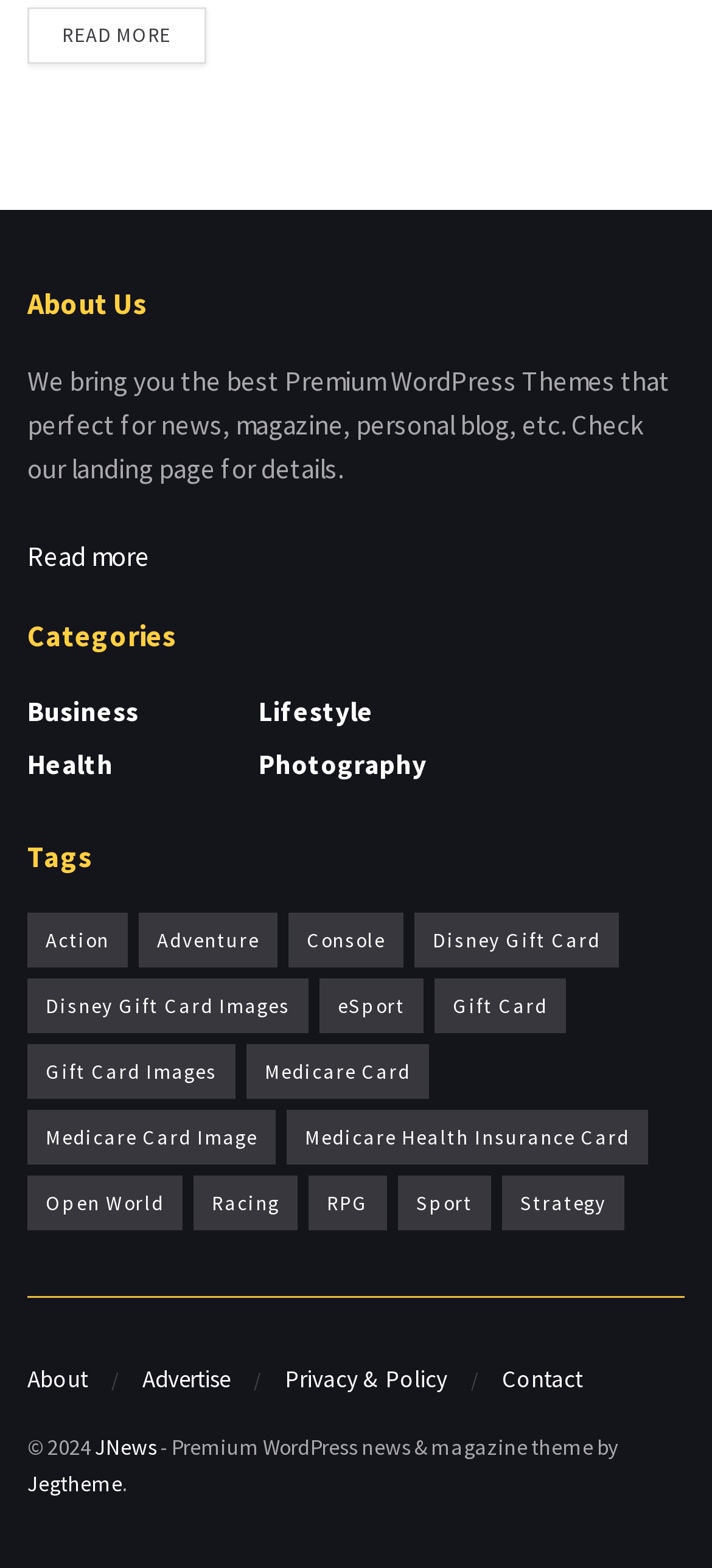Based on the element description RPG, identify the bounding box coordinates for the UI element. The coordinates should be in the format (top-left x, top-left y, bottom-right x, bottom-right y) and within the 0 to 1 range.

[0.433, 0.75, 0.544, 0.785]